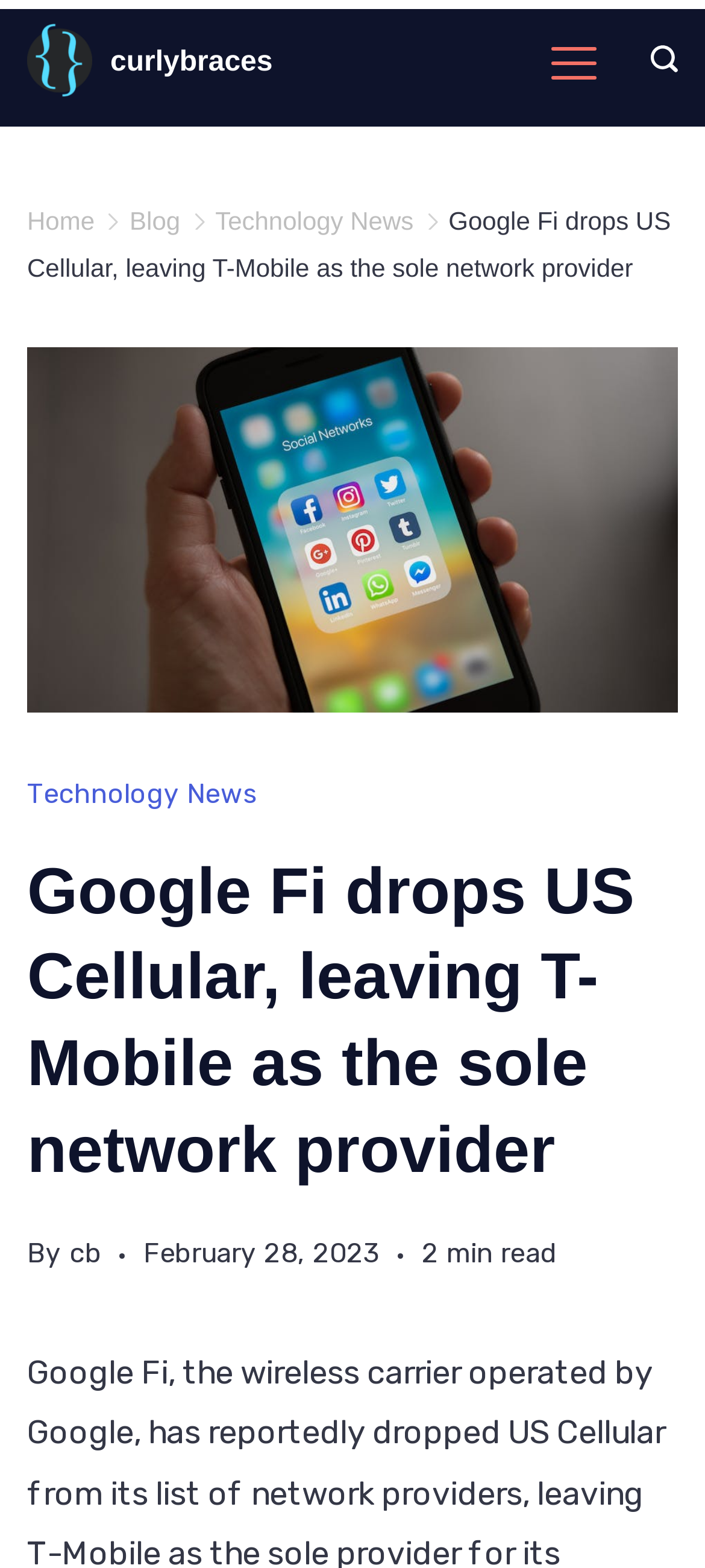Could you specify the bounding box coordinates for the clickable section to complete the following instruction: "visit June 2024"?

None